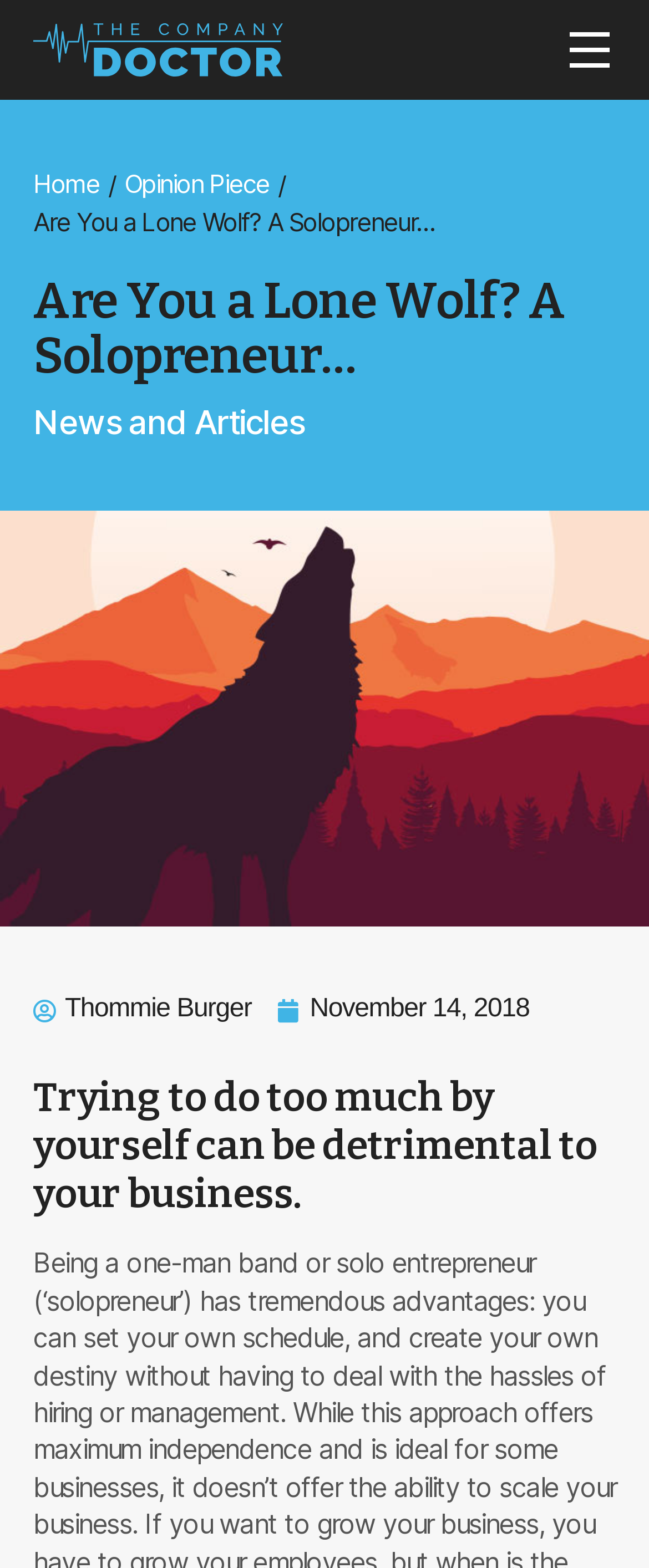Please identify the bounding box coordinates of the area I need to click to accomplish the following instruction: "follow on Facebook".

[0.051, 0.423, 0.15, 0.463]